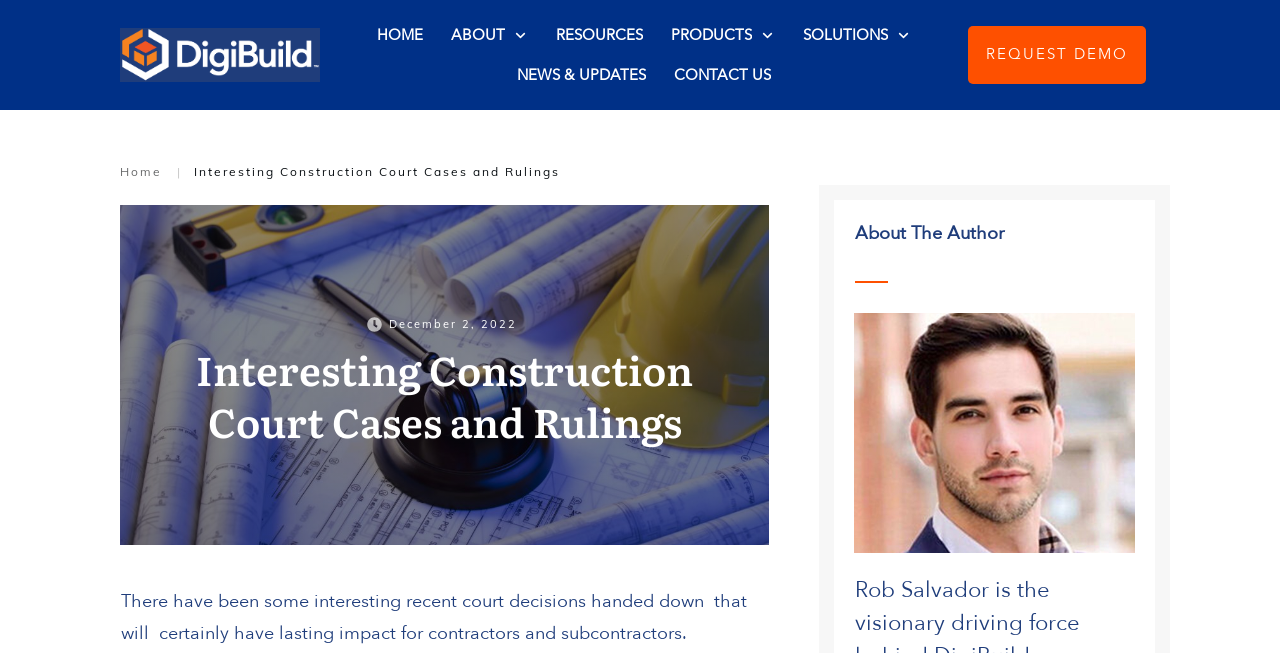Using the provided element description, identify the bounding box coordinates as (top-left x, top-left y, bottom-right x, bottom-right y). Ensure all values are between 0 and 1. Description: REQUEST DEMO

[0.756, 0.04, 0.895, 0.128]